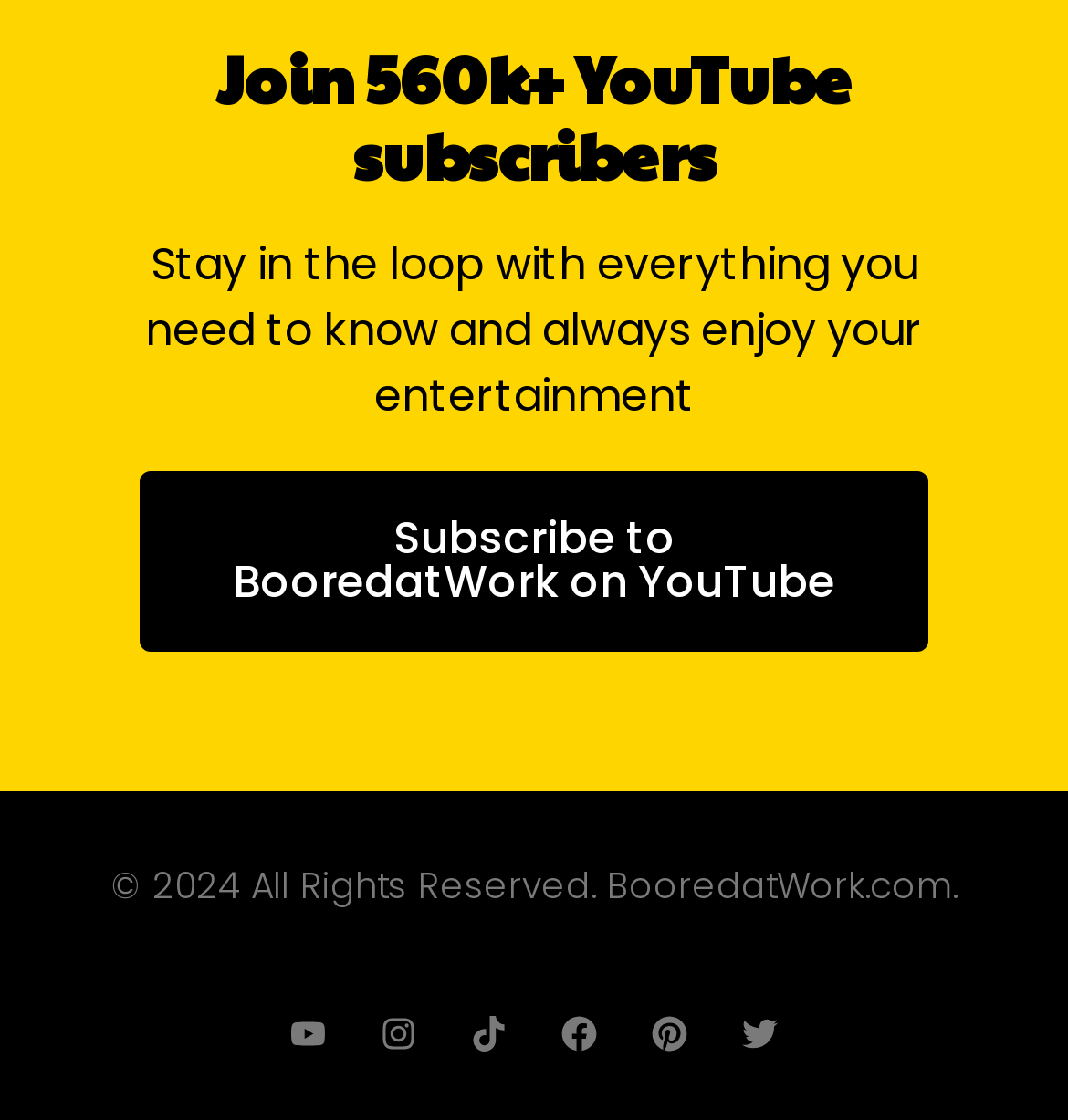How many social media links are present?
Using the picture, provide a one-word or short phrase answer.

6